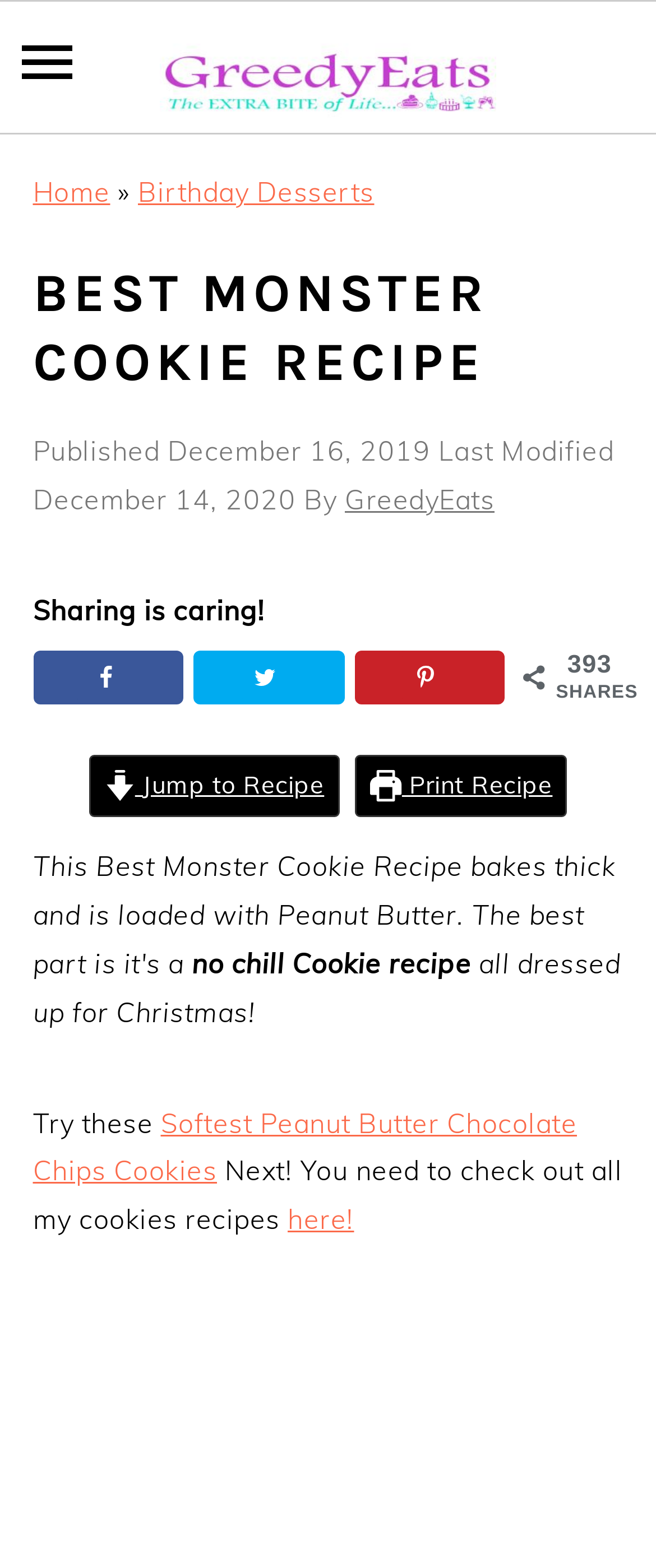Elaborate on the information and visuals displayed on the webpage.

This webpage is about a recipe for Monster Cookies, specifically highlighting its unique features, such as being a no-chill cookie recipe that can be ready in 30 minutes. 

At the top of the page, there are three "Skip to" links, allowing users to navigate to primary navigation, main content, or primary sidebar. Next to these links, there is a menu icon and a link to go to the homepage, accompanied by their respective images. 

Below these elements, there is a search icon with its corresponding image. A navigation section, labeled as "breadcrumbs," displays the website's hierarchy, showing the current page's position within the site. This section includes links to the homepage, "Birthday Desserts," and a separator symbol.

The main content area begins with a large heading, "BEST MONSTER COOKIE RECIPE," followed by information about the recipe's publication and last modification dates, as well as the author's name, "GreedyEats." 

A social sharing section is located below, featuring a message "Sharing is caring!" and displaying the number of shares (393) along with buttons to share the recipe on Facebook, Twitter, and Pinterest, each accompanied by its respective image.

Further down, there are two prominent buttons: "Jump to Recipe" and "Print Recipe," both accompanied by images. The recipe's description is divided into paragraphs, with the first paragraph highlighting the no-chill aspect of the recipe. The following paragraphs provide additional information and suggestions, including links to other related recipes.

Throughout the page, there are various images, including icons, buttons, and possibly images of the cookies, although their exact content is not specified.